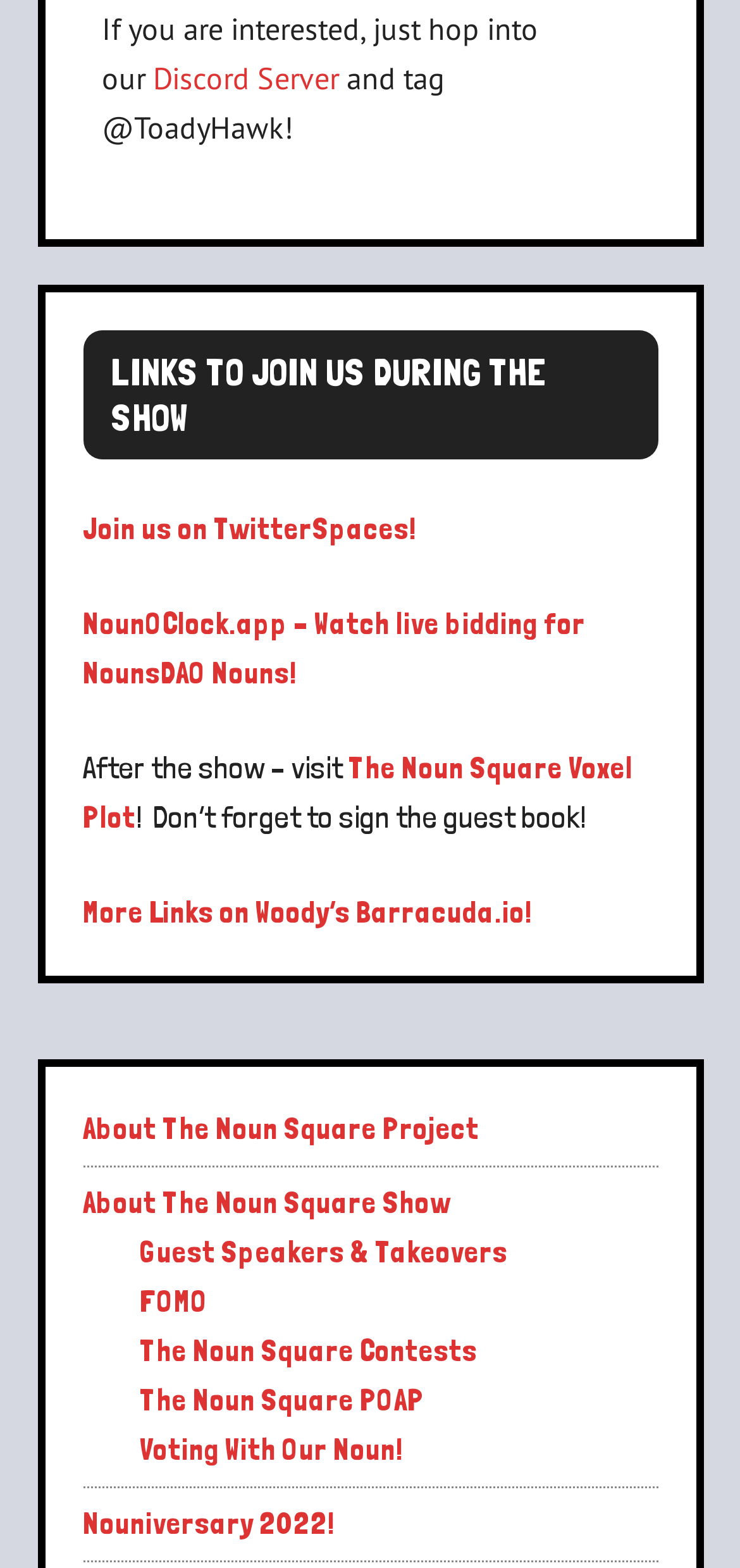What is the first link related to the Noun Square Project? Analyze the screenshot and reply with just one word or a short phrase.

About The Noun Square Project